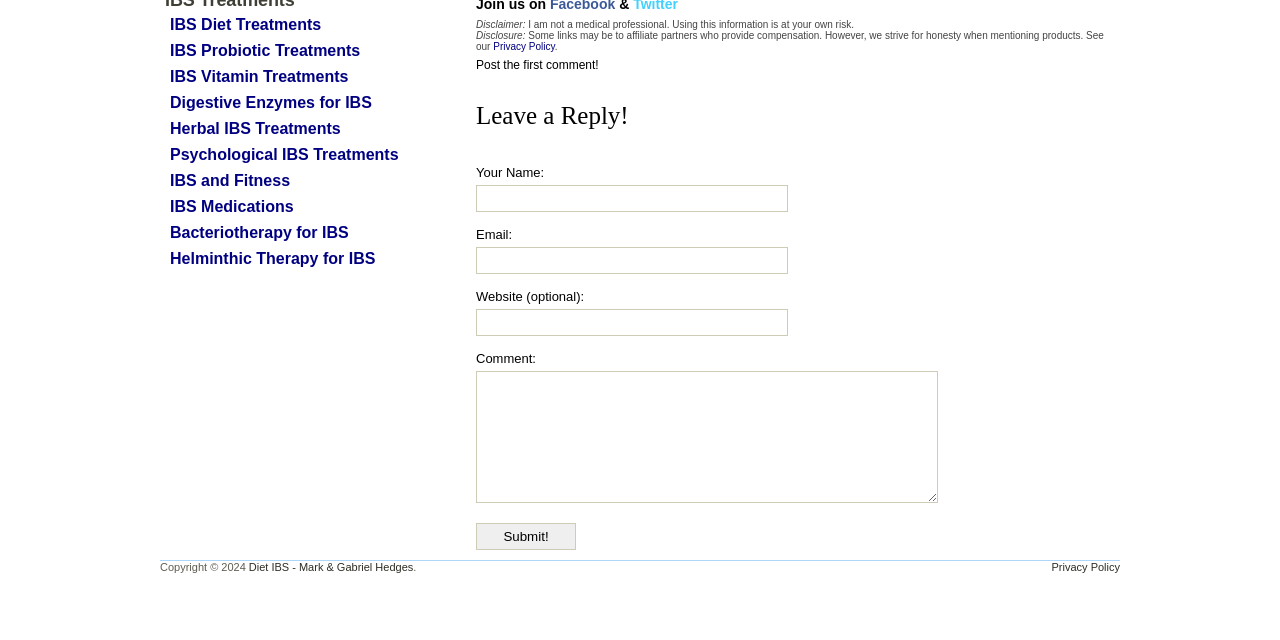Using the element description IBS Medications, predict the bounding box coordinates for the UI element. Provide the coordinates in (top-left x, top-left y, bottom-right x, bottom-right y) format with values ranging from 0 to 1.

[0.133, 0.309, 0.229, 0.336]